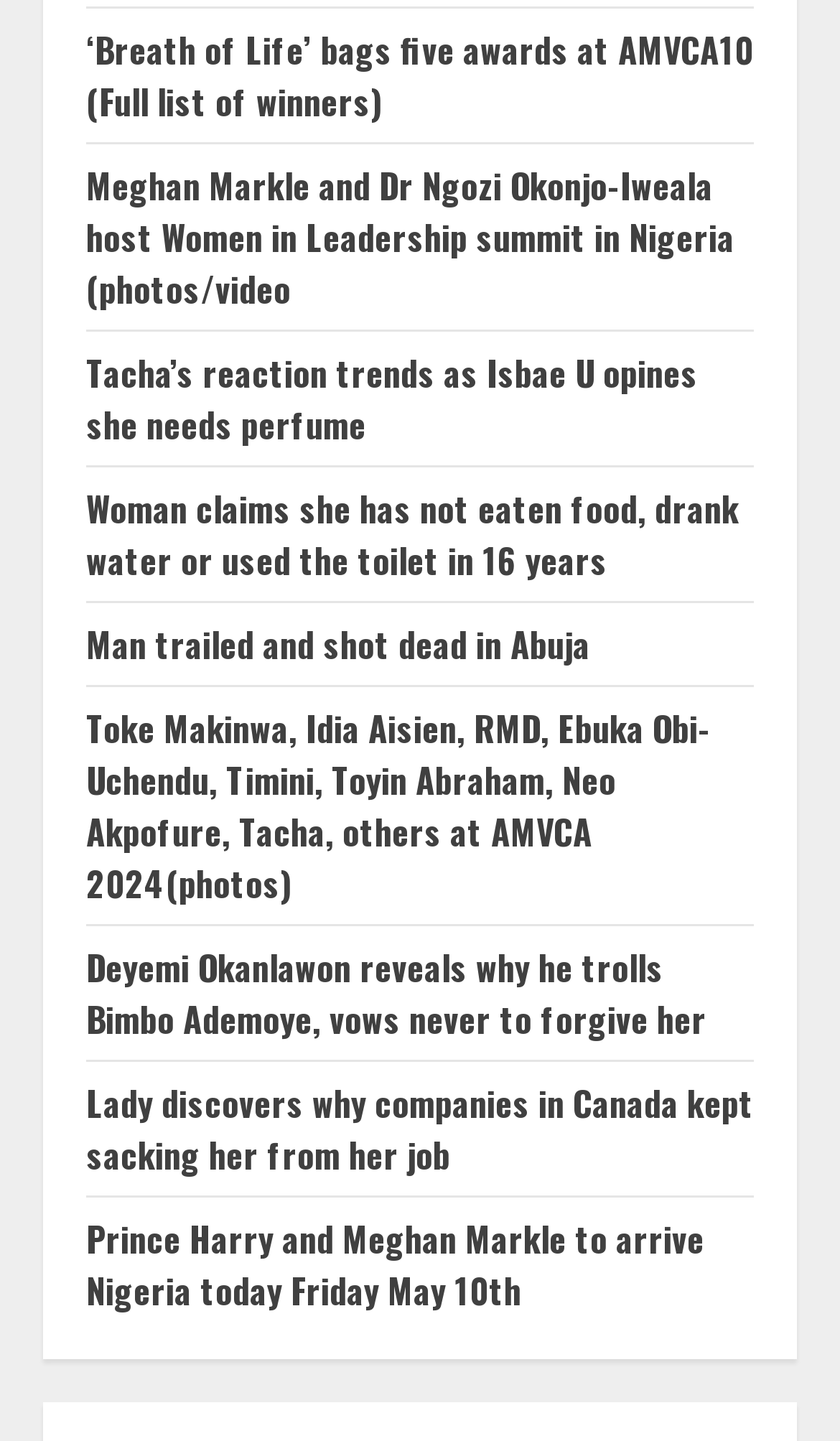What is the topic of the ninth news article?
Could you please answer the question thoroughly and with as much detail as possible?

I analyzed the ninth link element on the webpage, which has a bounding box with coordinates [0.103, 0.748, 0.897, 0.82]. The OCR text associated with this element mentions a lady discovering why companies in Canada kept sacking her from her job, indicating that the topic of the ninth news article is related to job interviews.